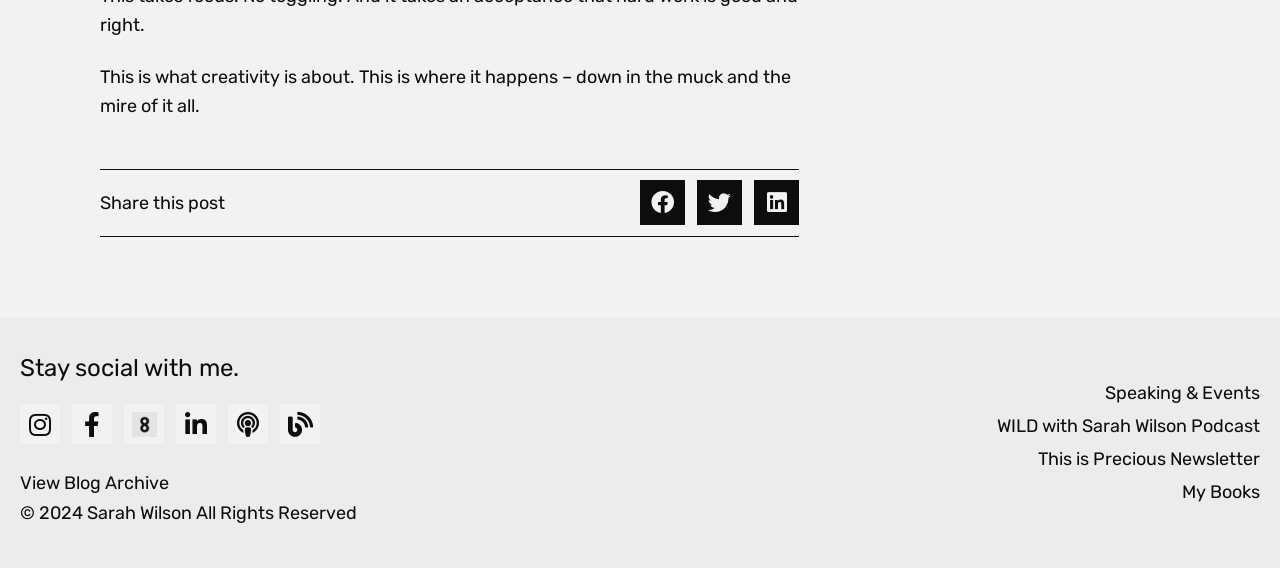Identify the bounding box coordinates of the clickable section necessary to follow the following instruction: "Follow on Instagram". The coordinates should be presented as four float numbers from 0 to 1, i.e., [left, top, right, bottom].

[0.016, 0.712, 0.047, 0.782]